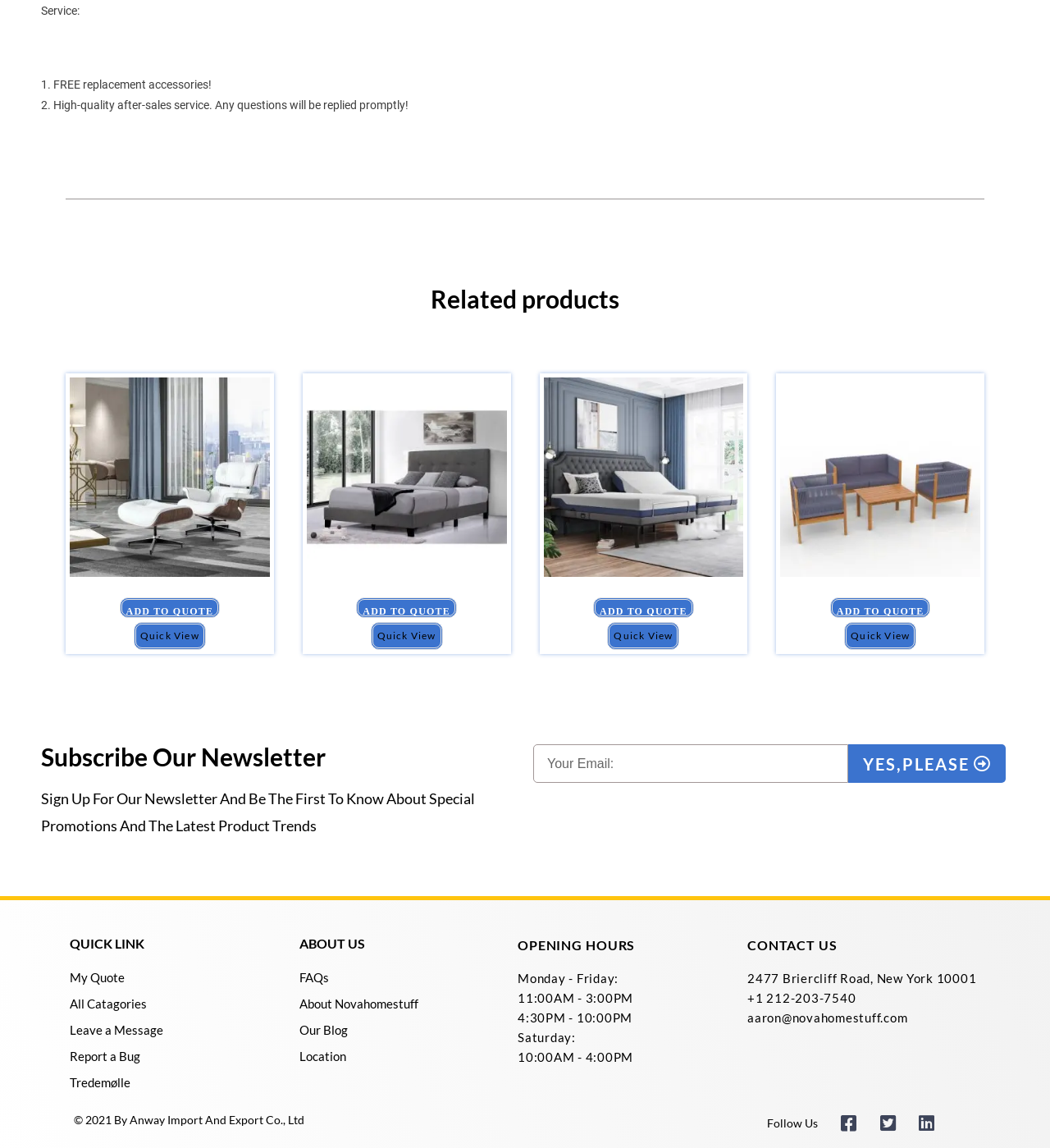Identify the bounding box coordinates of the area that should be clicked in order to complete the given instruction: "Visit My Quote page". The bounding box coordinates should be four float numbers between 0 and 1, i.e., [left, top, right, bottom].

[0.066, 0.842, 0.277, 0.861]